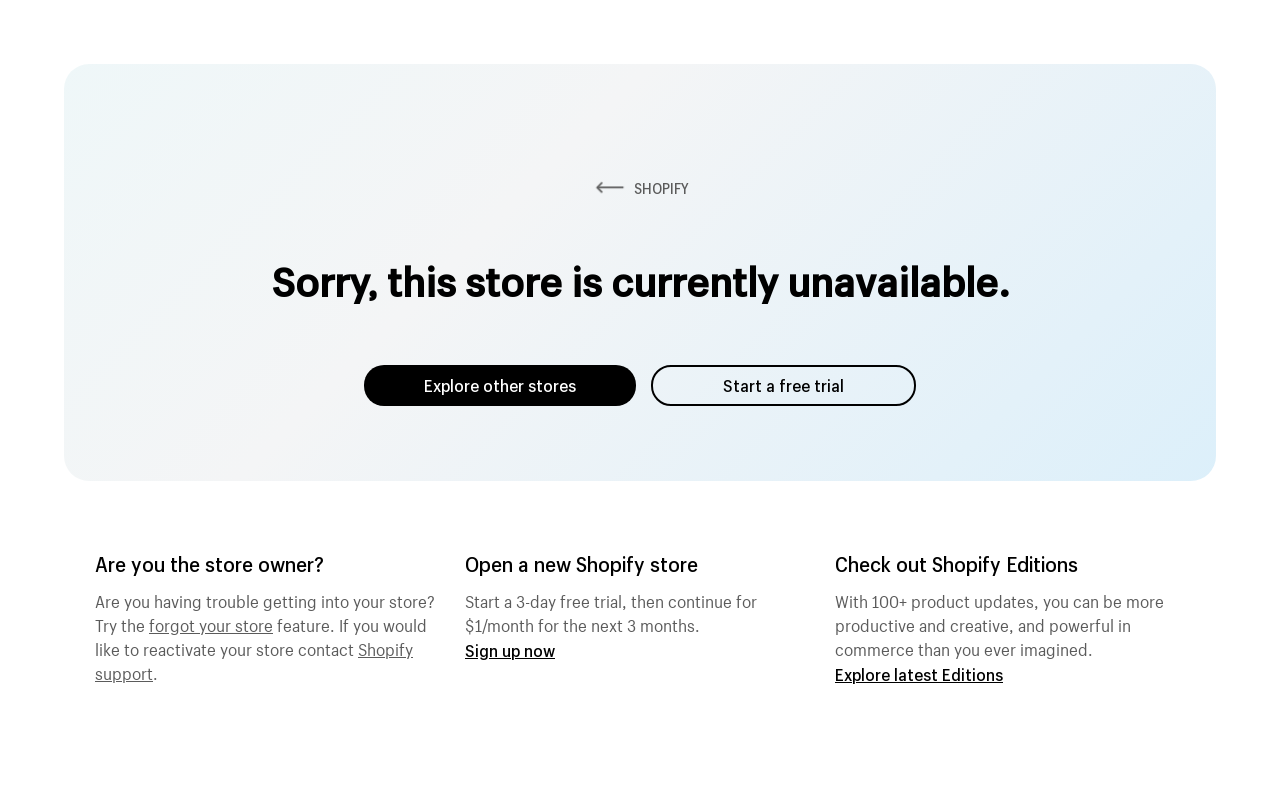How can the store owner regain access?
Please provide a comprehensive answer based on the details in the screenshot.

The store owner can try the forgot password feature as suggested in the text 'Are you having trouble getting into your store? Try the forgot your store feature.'